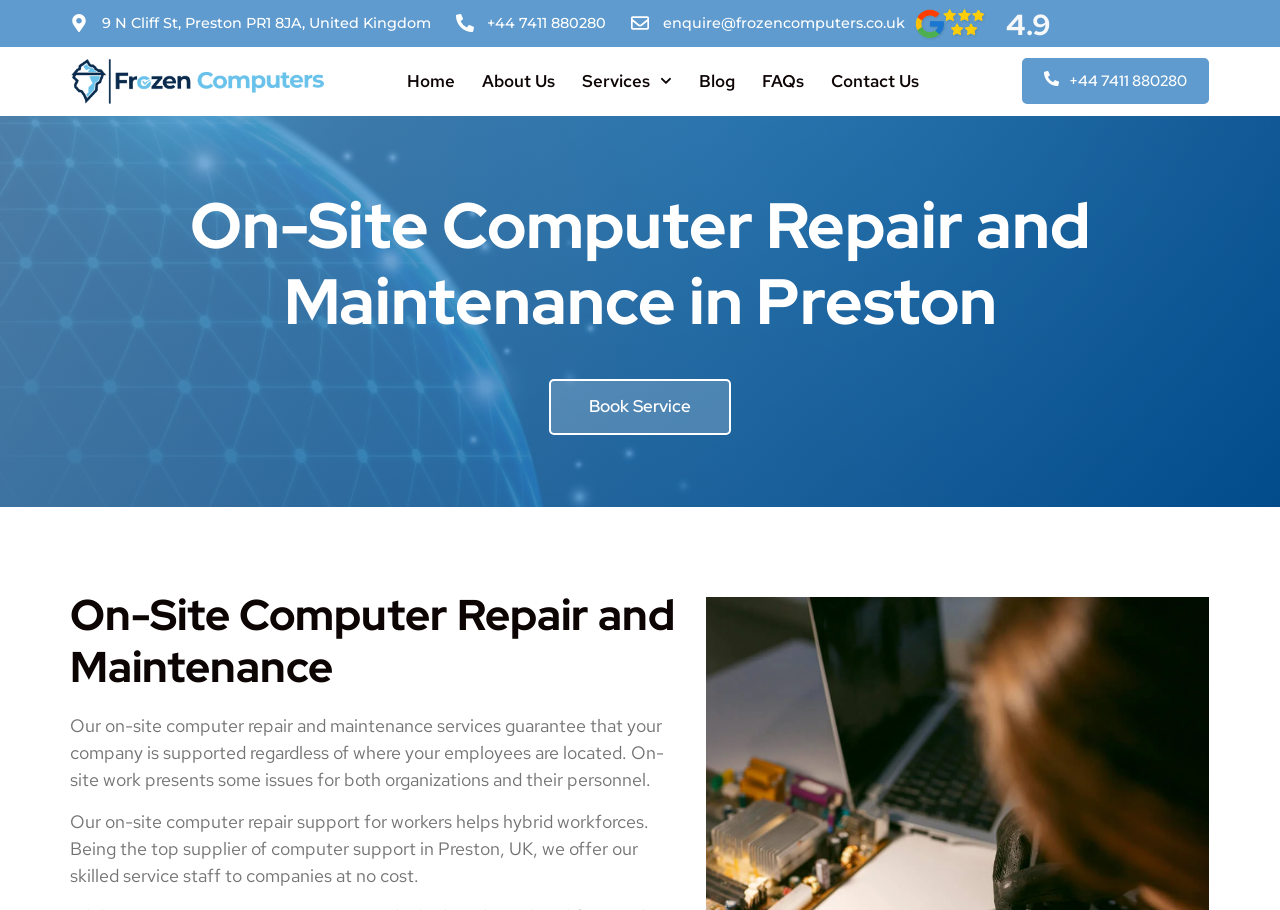Please extract the title of the webpage.

On-Site Computer Repair and Maintenance in Preston